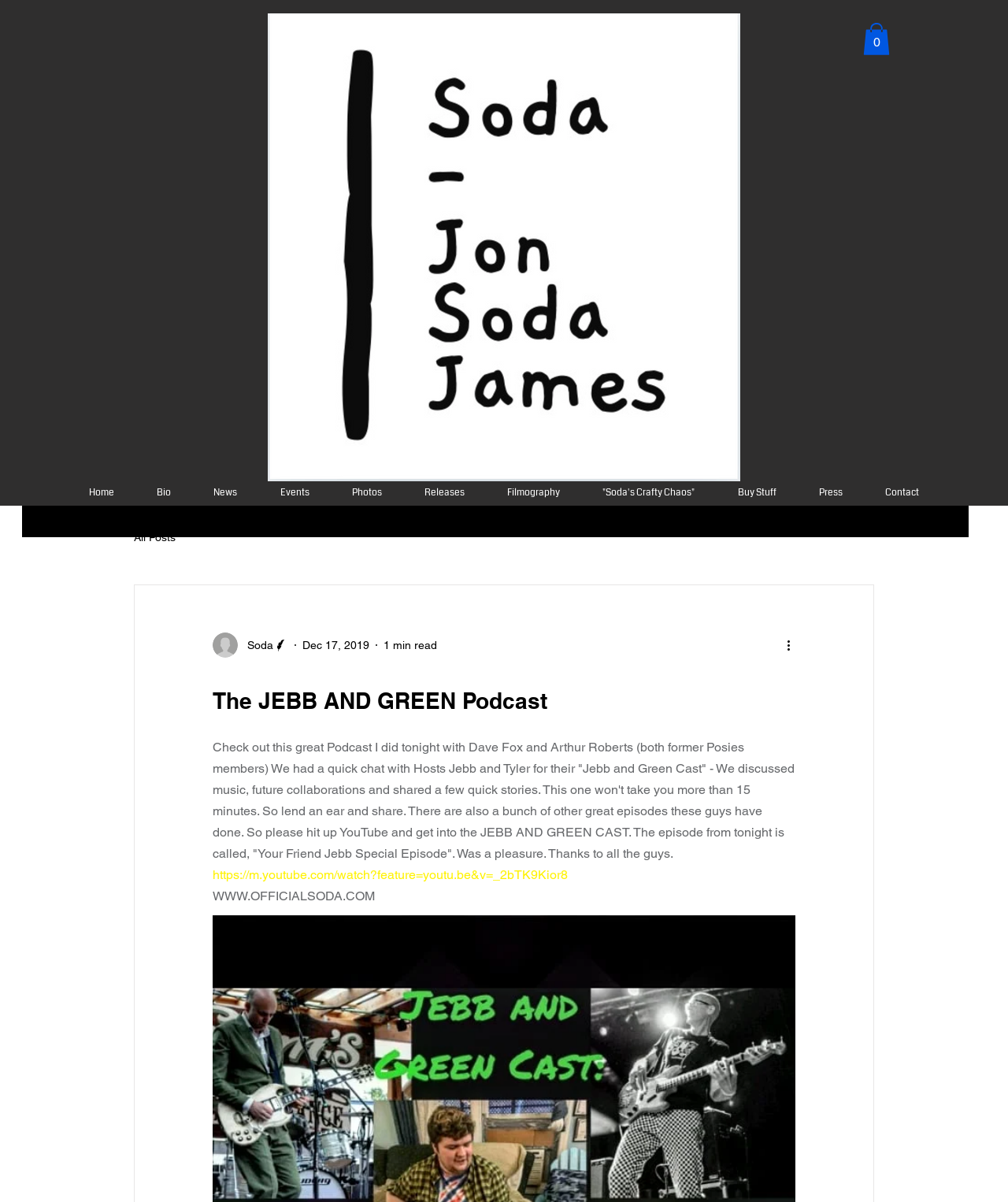What is the website URL mentioned in the article?
Utilize the image to construct a detailed and well-explained answer.

The article mentions the website URL 'WWW.OFFICIALSODA.COM' at the end of the article.